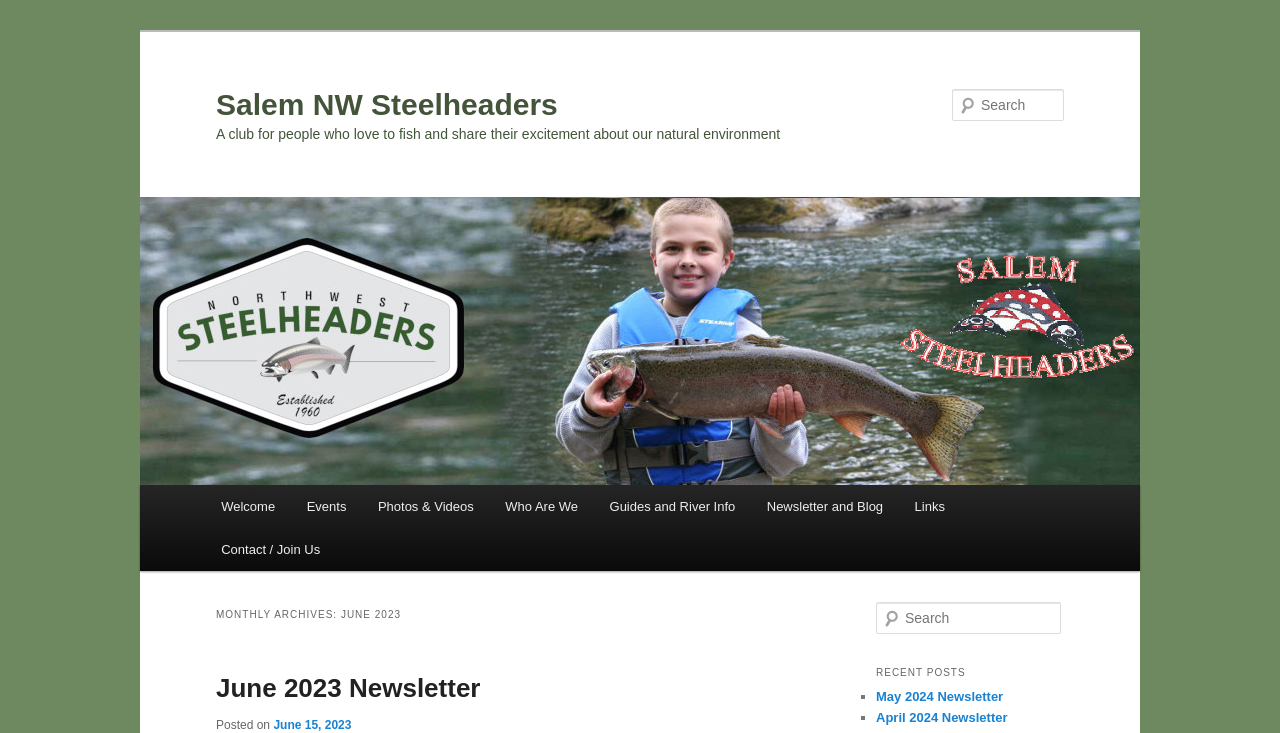Based on the element description, predict the bounding box coordinates (top-left x, top-left y, bottom-right x, bottom-right y) for the UI element in the screenshot: Newsletter and Blog

[0.587, 0.661, 0.702, 0.72]